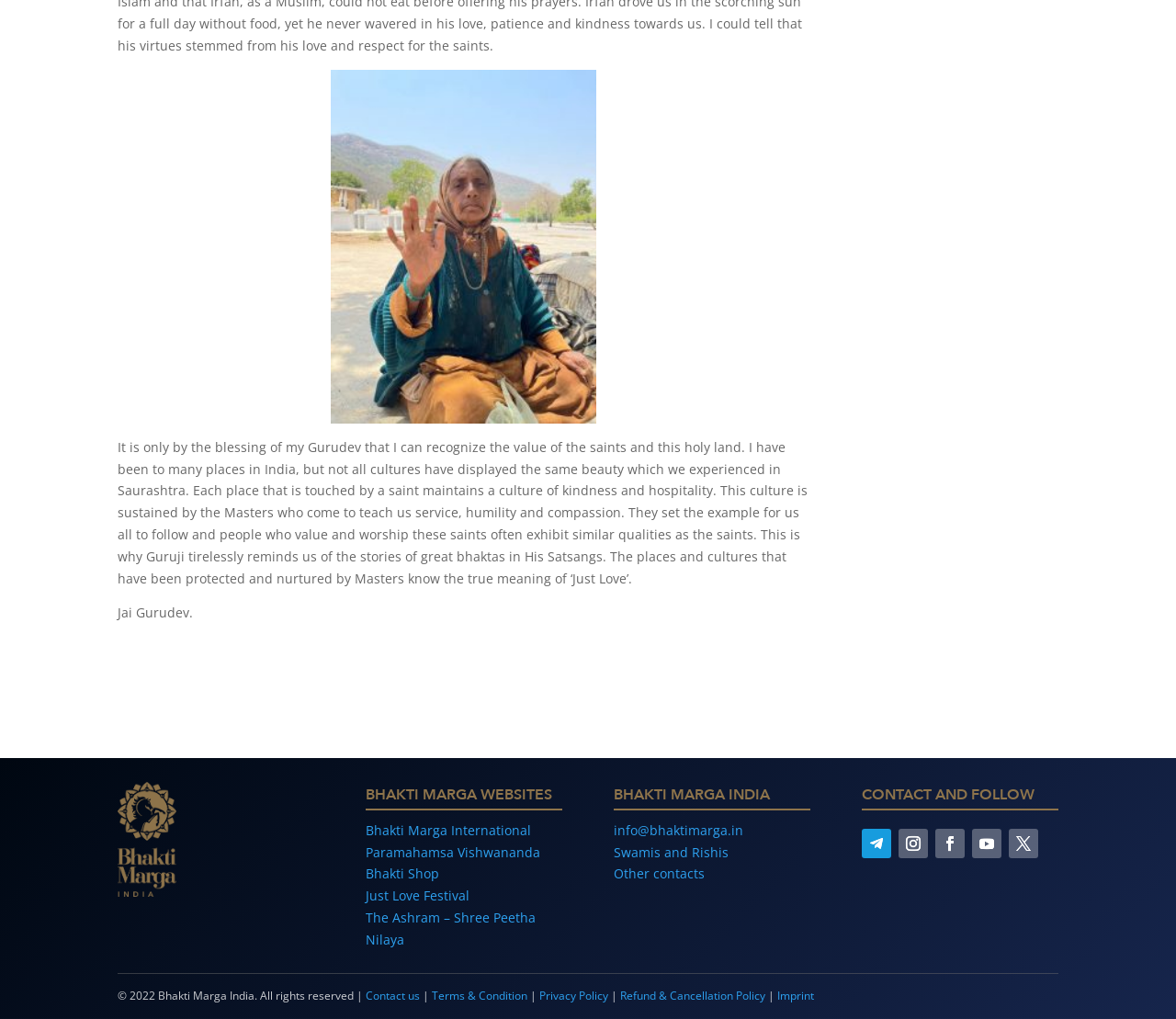Refer to the image and provide an in-depth answer to the question: 
How many links are there in the footer section?

The footer section of the webpage contains links to 'Contact us', 'Terms & Condition', 'Privacy Policy', 'Refund & Cancellation Policy', 'Imprint', and other links, totaling 9 links.